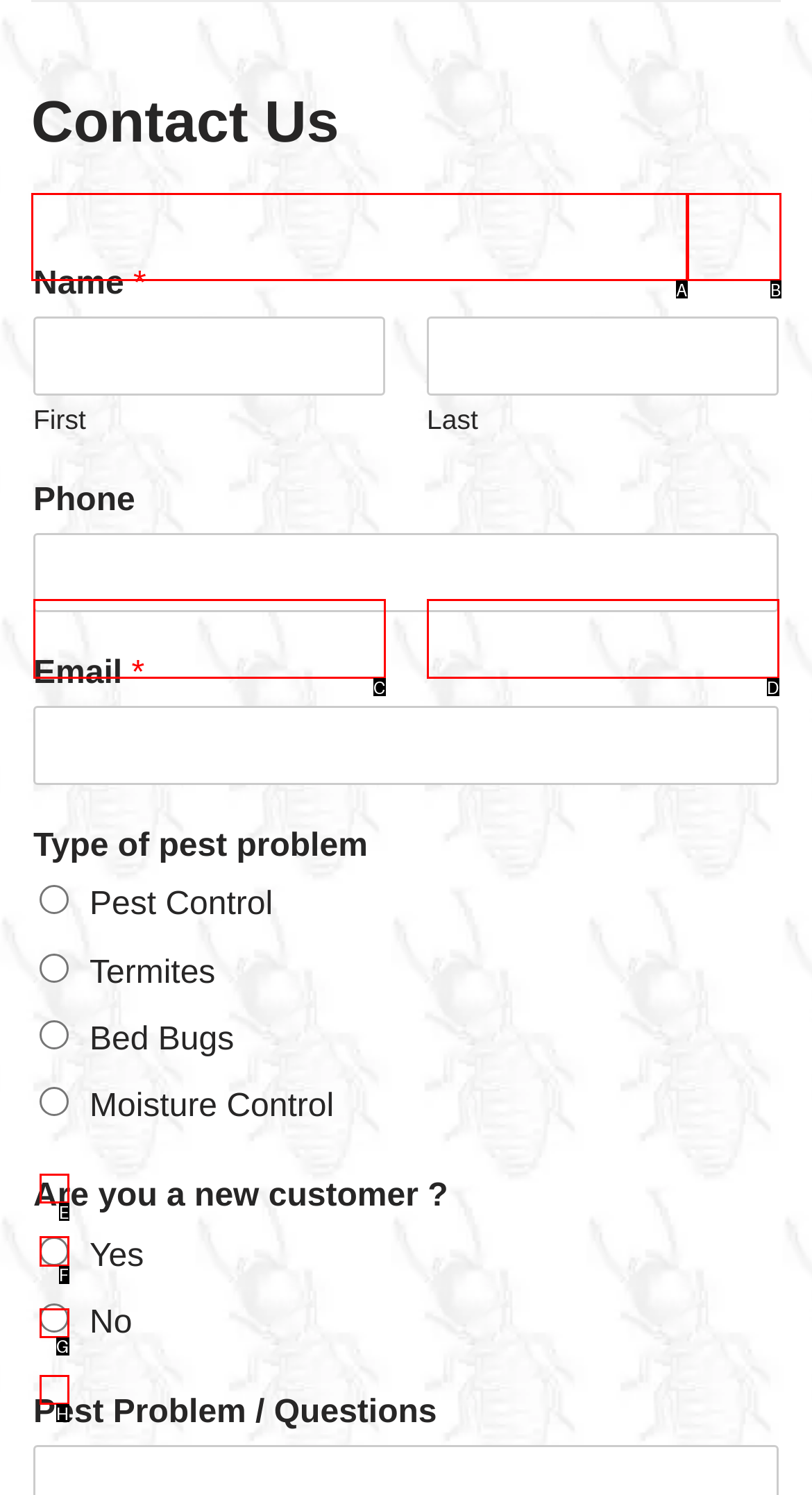Determine which element should be clicked for this task: Check if you are a new customer
Answer with the letter of the selected option.

F